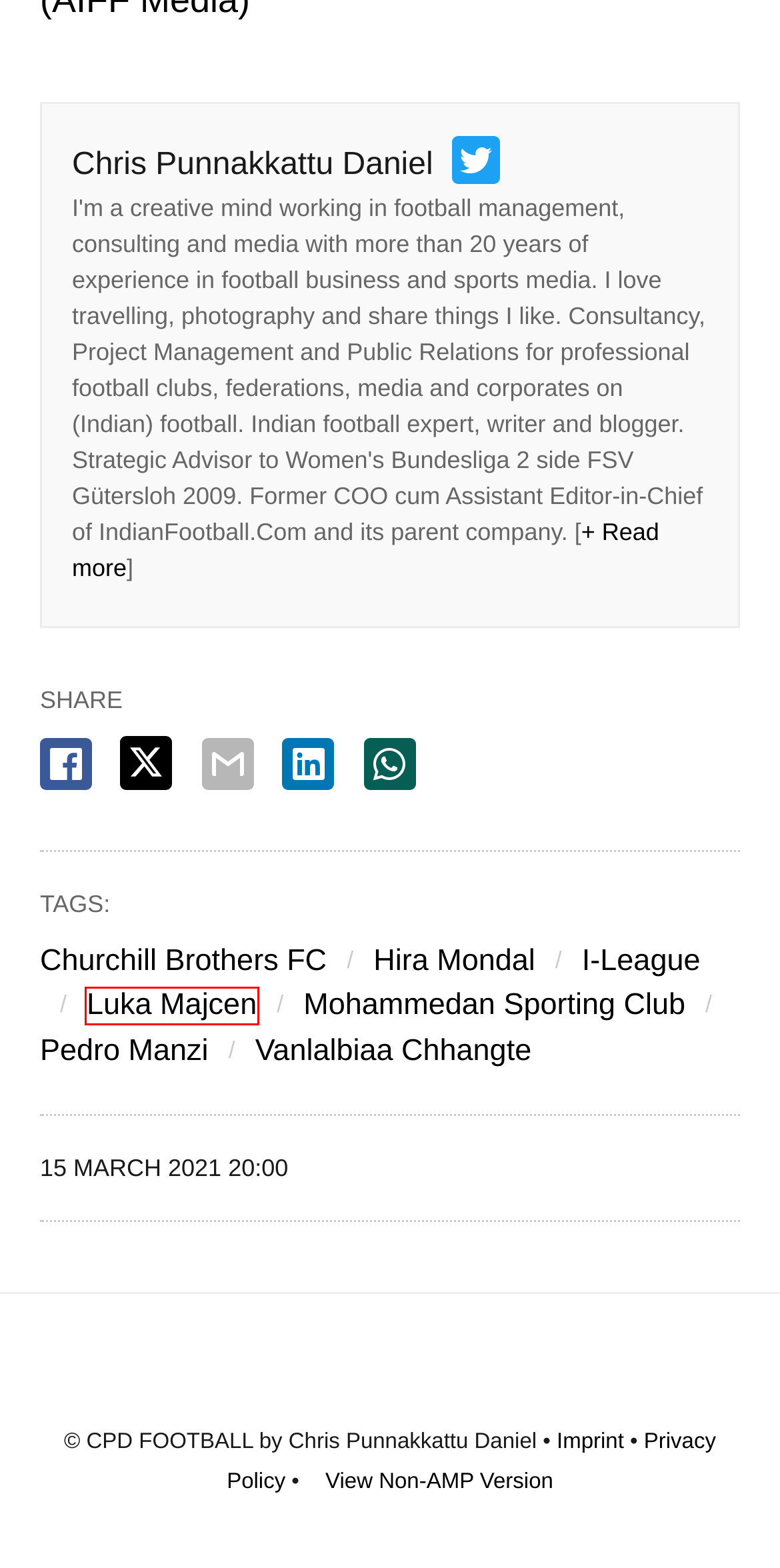You are presented with a screenshot of a webpage containing a red bounding box around a particular UI element. Select the best webpage description that matches the new webpage after clicking the element within the bounding box. Here are the candidates:
A. I-League Archive » The Blog » CPD Football by Chris Punnakkattu Daniel
B. Mohammedan Sporting Club Archive » The Blog » CPD Football by Chris Punnakkattu Daniel
C. Pedro Manzi Archive » The Blog » CPD Football by Chris Punnakkattu Daniel
D. The Blog » CPD Football by Chris Punnakkattu Daniel »
E. Churchill Brothers FC Archive » The Blog » CPD Football by Chris Punnakkattu Daniel
F. Vanlalbiaa Chhangte Archive » The Blog » CPD Football by Chris Punnakkattu Daniel
G. Luka Majcen Archive » The Blog » CPD Football by Chris Punnakkattu Daniel
H. Hira Mondal Archive » The Blog » CPD Football by Chris Punnakkattu Daniel

G